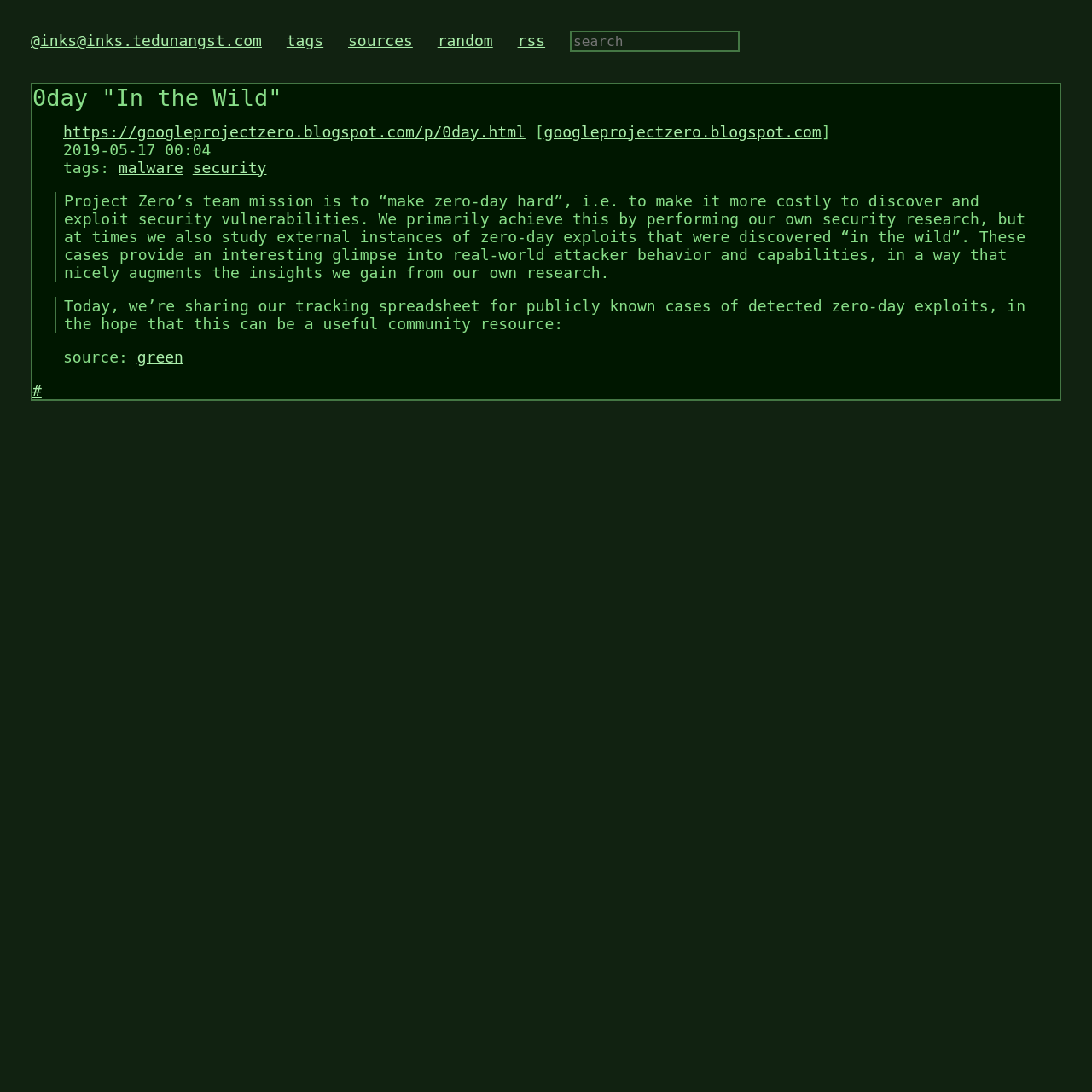What is the date of the first article?
Answer the question with as much detail as you can, using the image as a reference.

I looked at the first article and saw that it has a date '2019-05-17 00:04', which suggests that the article was published on May 17, 2019.